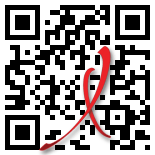Examine the image carefully and respond to the question with a detailed answer: 
What is the goal of using QR codes in outreach efforts?

The innovative use of QR codes in outreach efforts aims to connect individuals with crucial health information quickly and effectively, as stated in the caption, highlighting the importance of providing accessible health information.